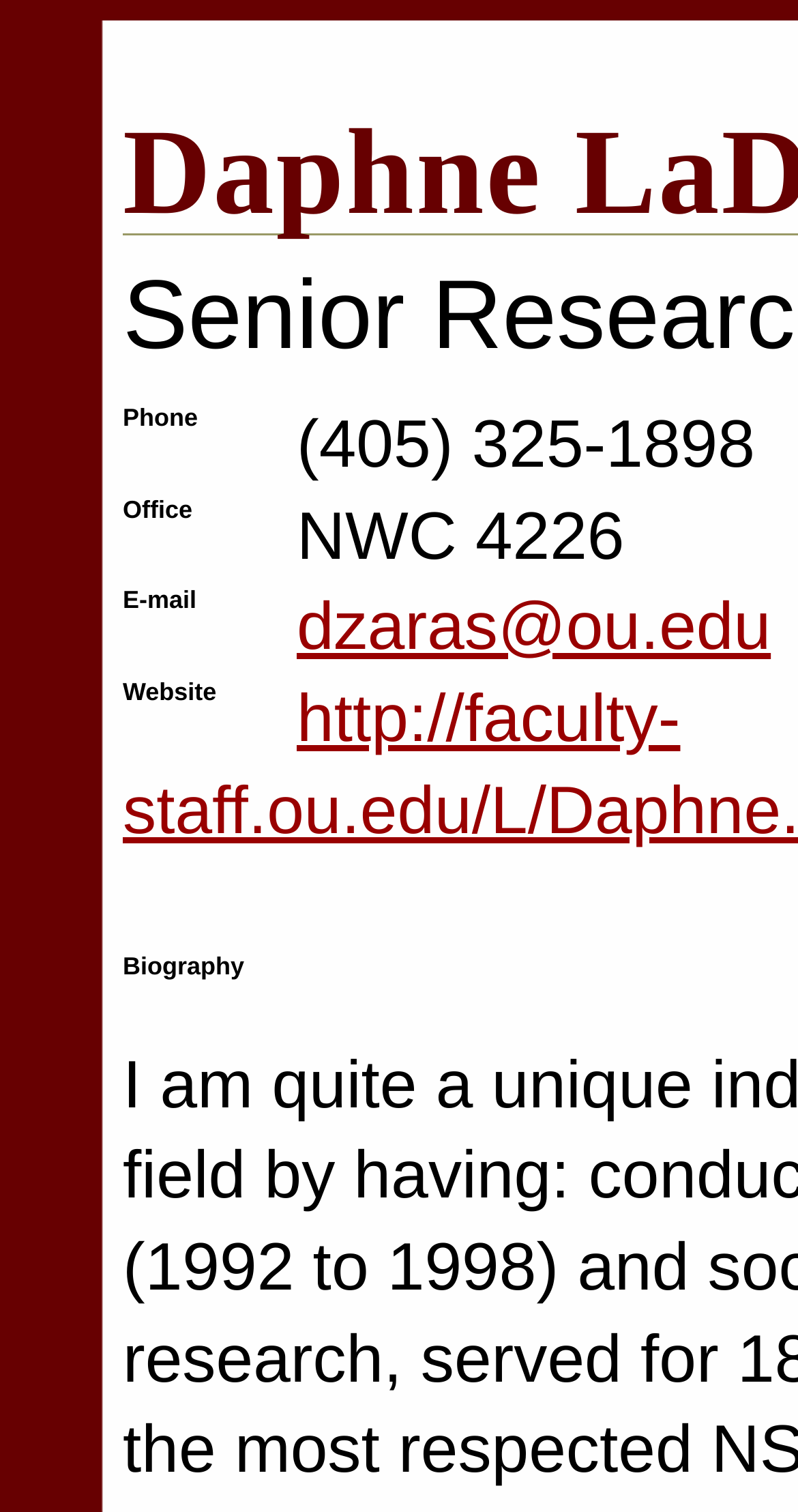Provide an in-depth caption for the elements present on the webpage.

The webpage is about the School of Meteorology at the University of Oklahoma. At the top, there is a small, non-descriptive text element. Below it, on the left side, there are four sections of contact information: Phone, Office, E-mail, and Website. Each section has a label on the left and the corresponding information on the right. The phone number is (405) 325-1898, the office location is NWC 4226, the email address is dzaras@ou.edu, and the website is not explicitly mentioned. Below the contact information, there is a section labeled "Biography", but its content is not provided.